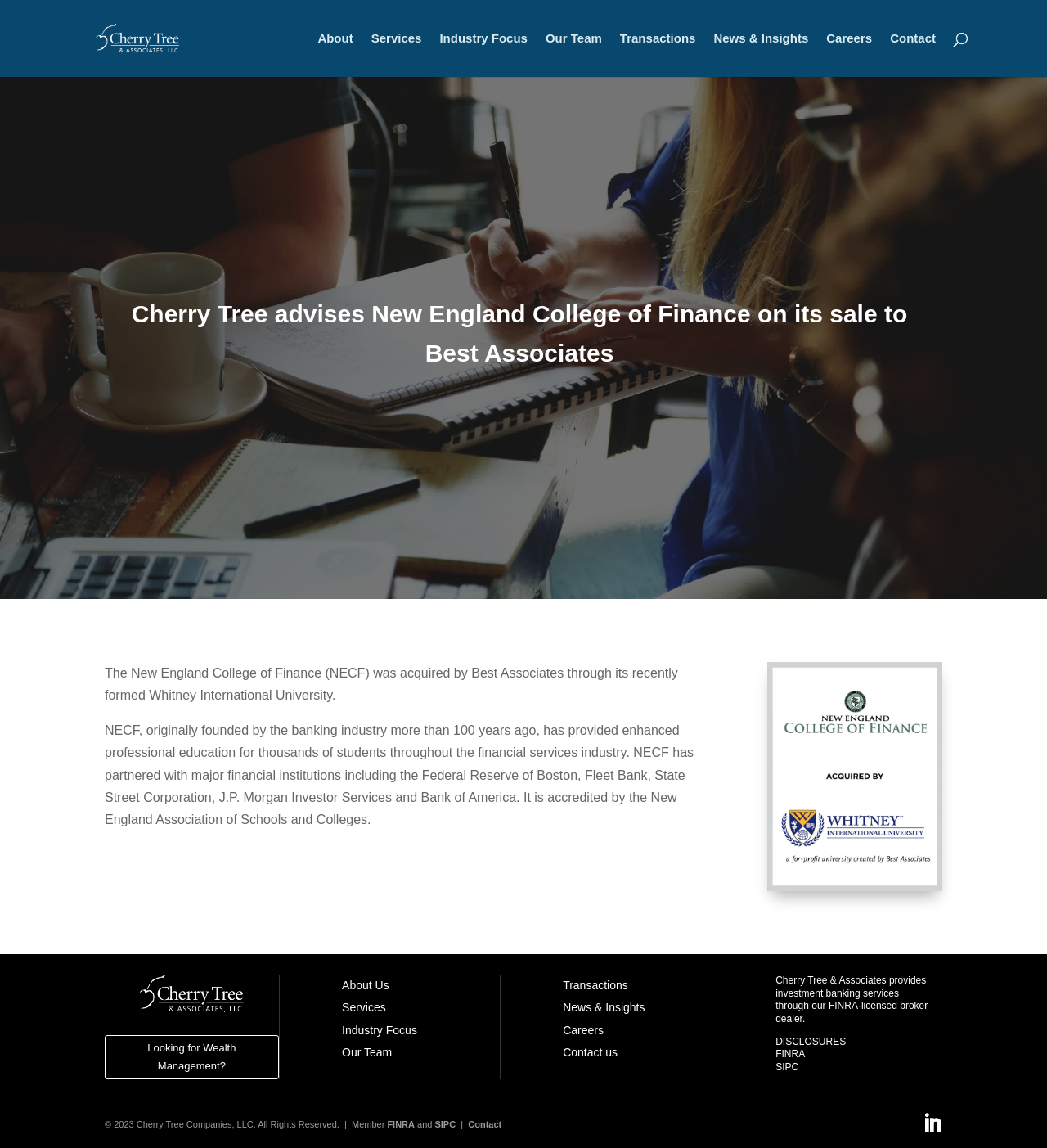Using the provided element description "About Us", determine the bounding box coordinates of the UI element.

[0.327, 0.853, 0.372, 0.864]